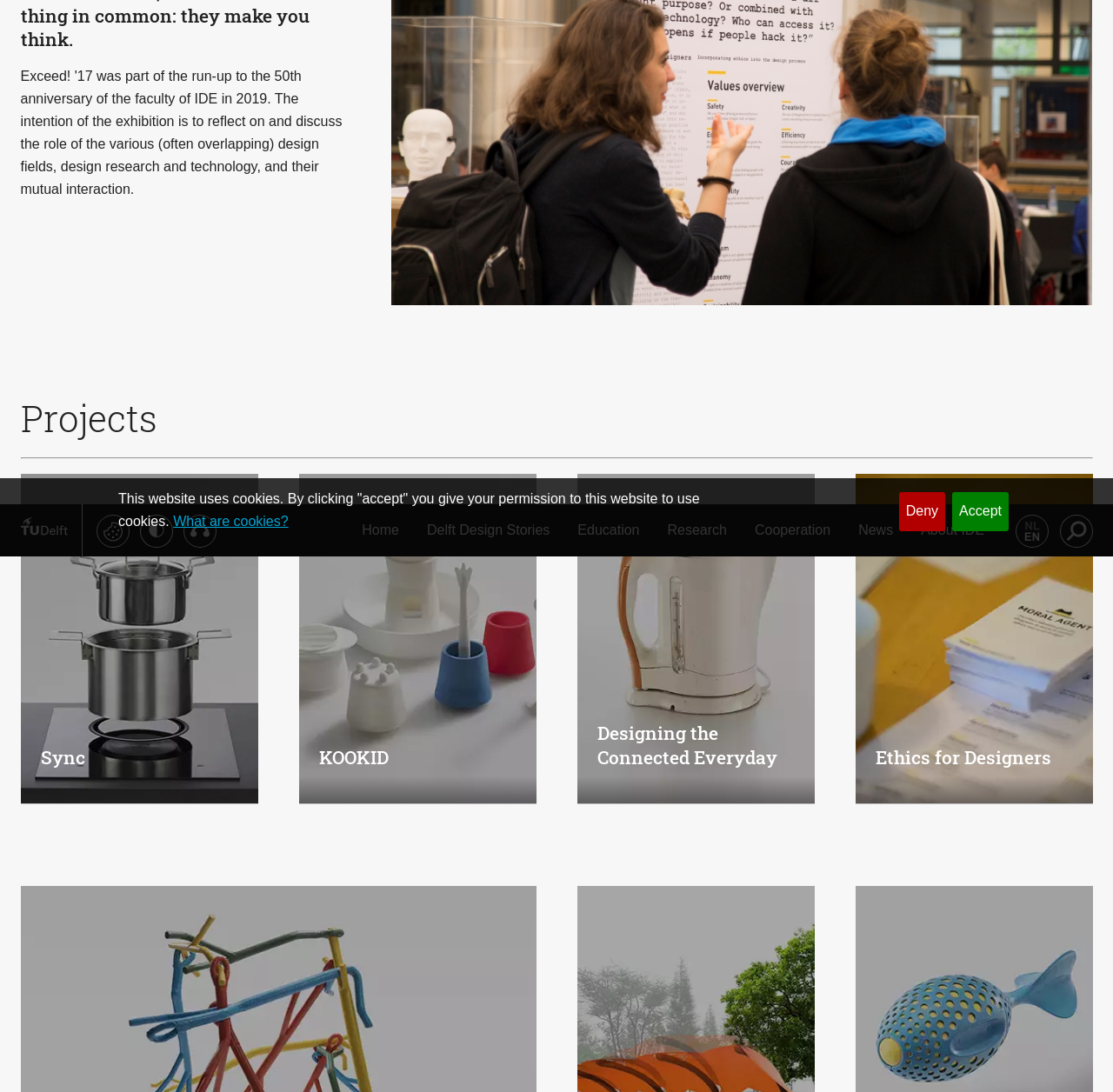Please find the bounding box coordinates in the format (top-left x, top-left y, bottom-right x, bottom-right y) for the given element description. Ensure the coordinates are floating point numbers between 0 and 1. Description: News

[0.771, 0.462, 0.802, 0.51]